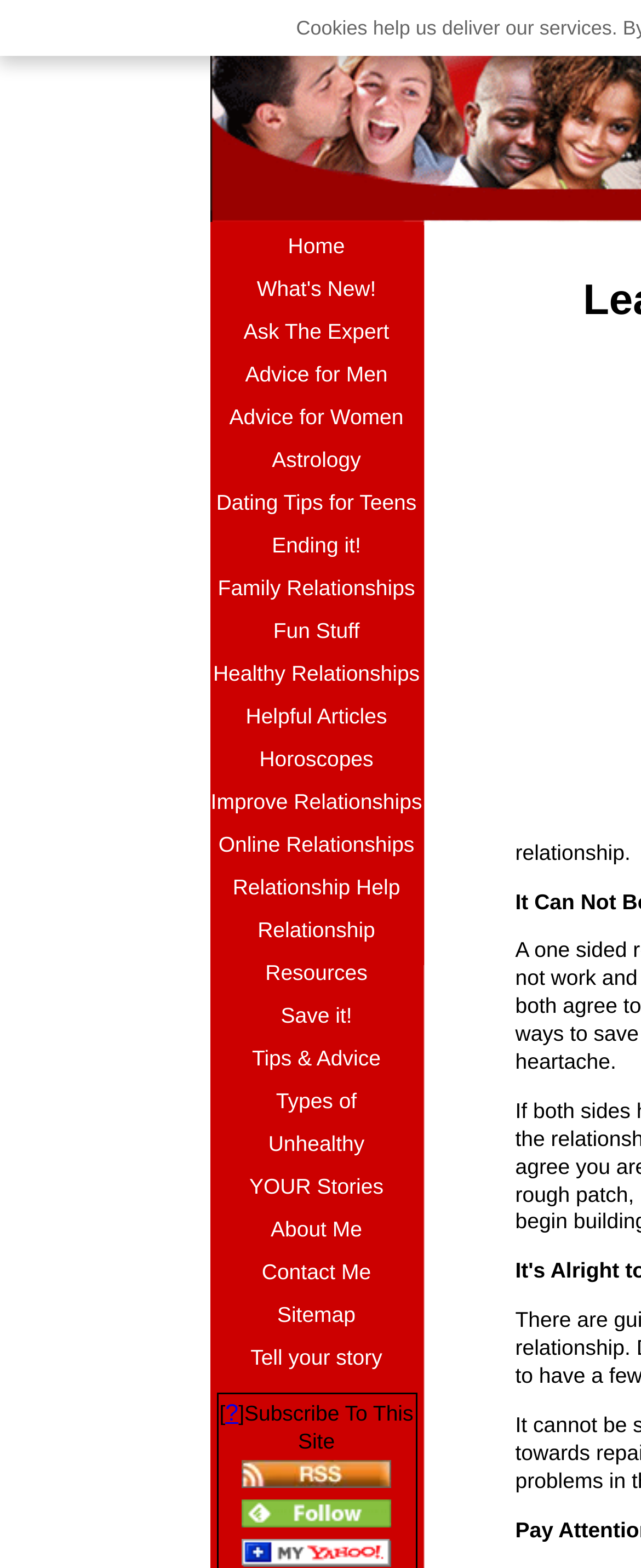Provide the bounding box coordinates of the area you need to click to execute the following instruction: "go to home page".

[0.327, 0.144, 0.66, 0.171]